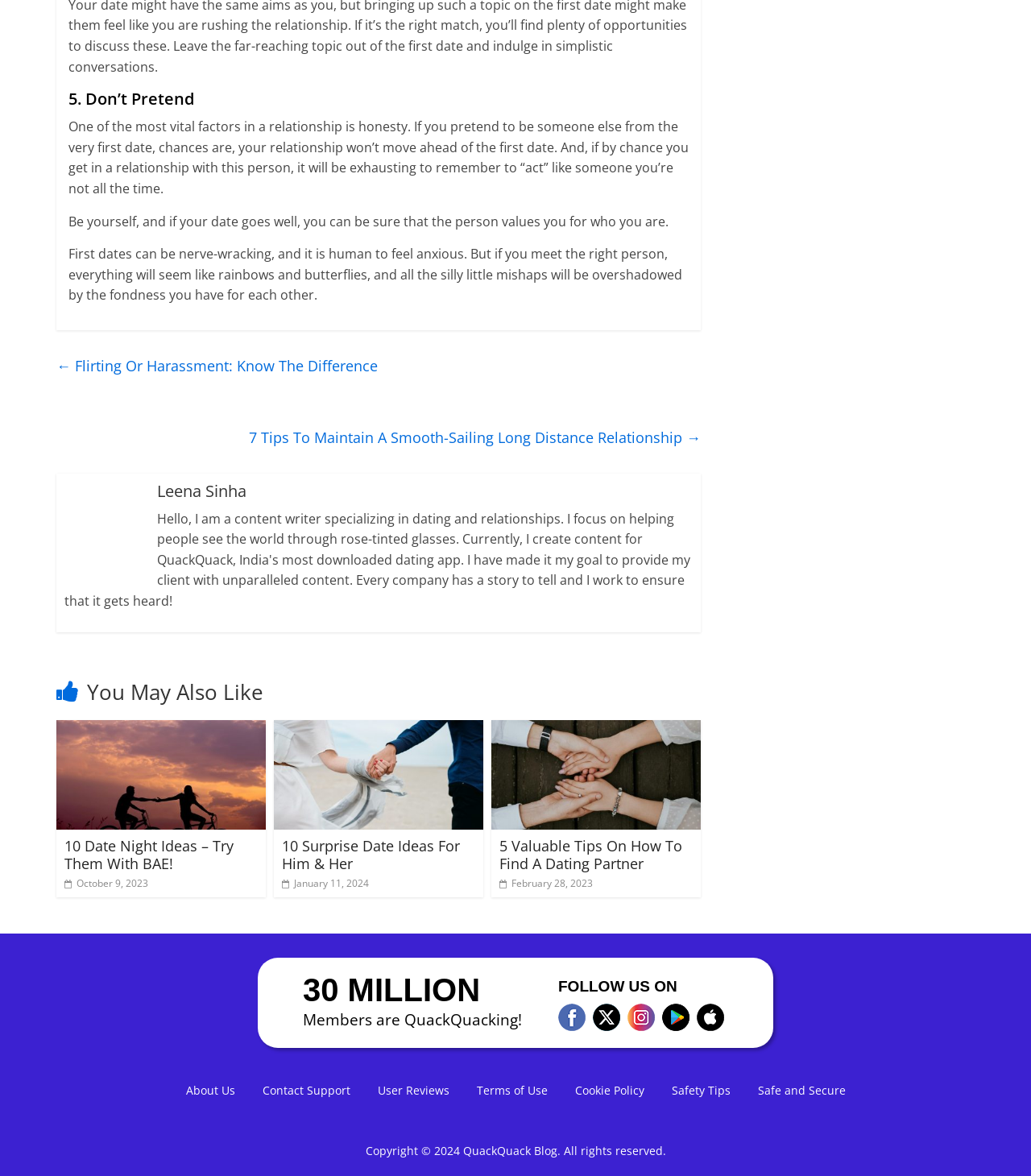Could you locate the bounding box coordinates for the section that should be clicked to accomplish this task: "Follow QuackQuack on Facebook".

[0.541, 0.853, 0.568, 0.876]